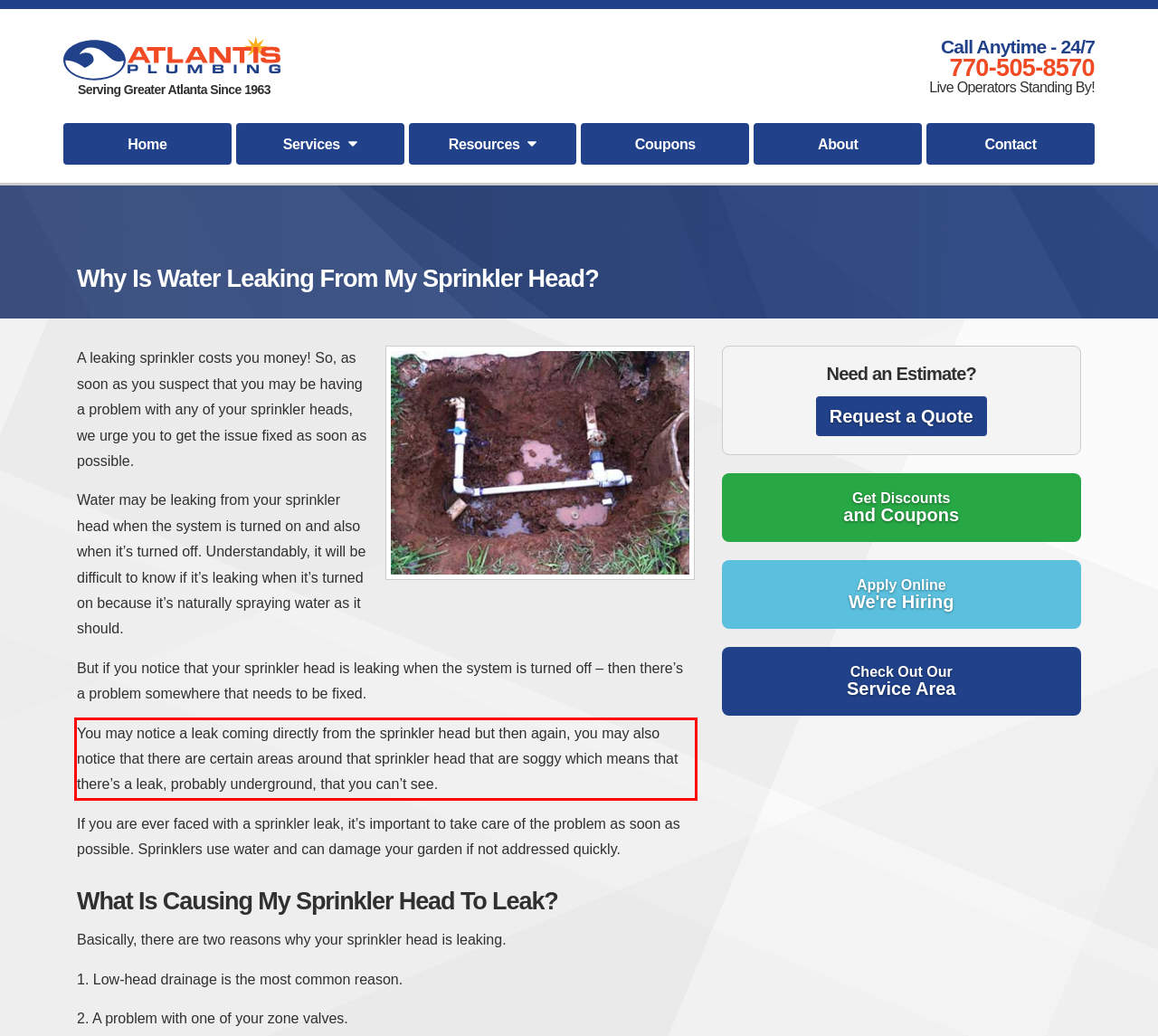Given a screenshot of a webpage with a red bounding box, please identify and retrieve the text inside the red rectangle.

You may notice a leak coming directly from the sprinkler head but then again, you may also notice that there are certain areas around that sprinkler head that are soggy which means that there’s a leak, probably underground, that you can’t see.